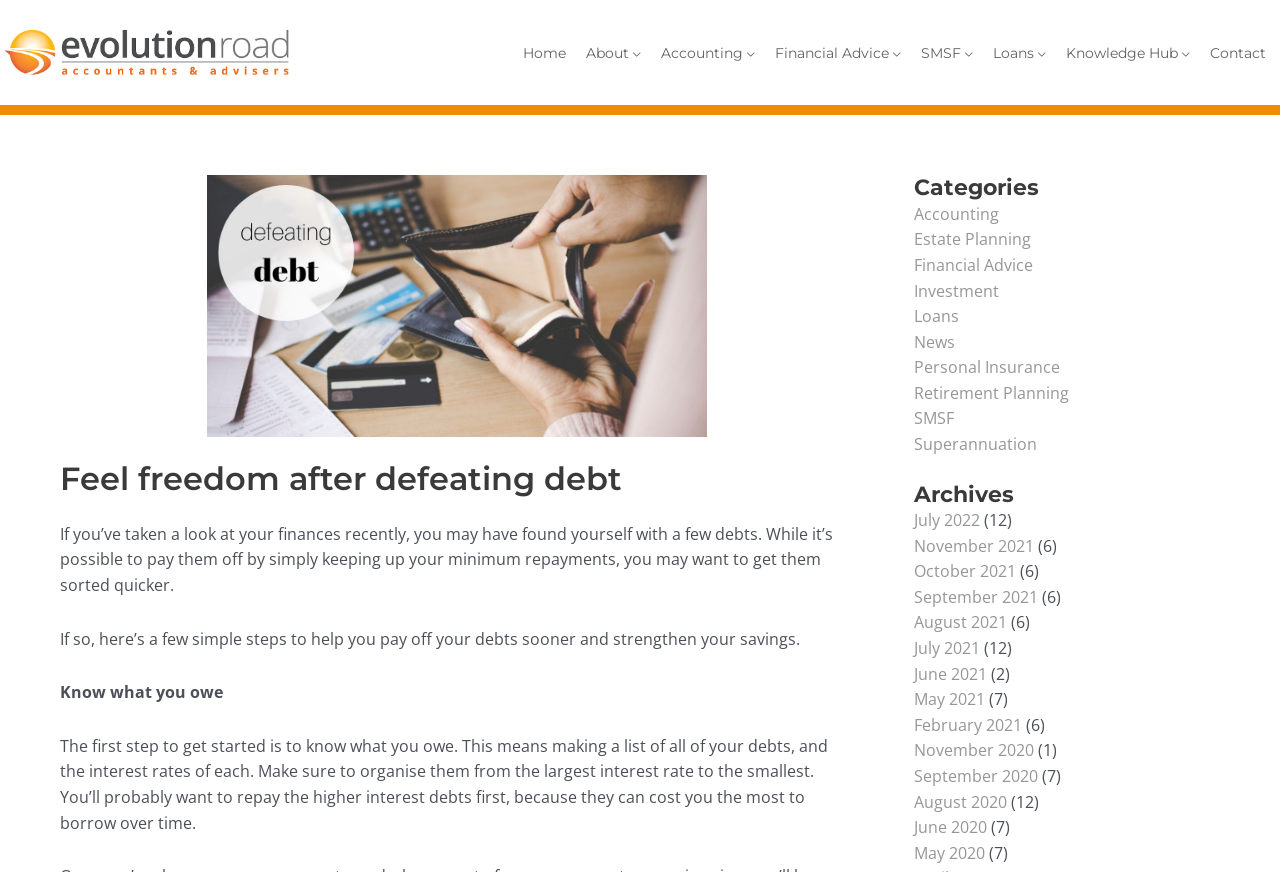What are the categories available on the website?
Carefully analyze the image and provide a detailed answer to the question.

The categories available on the website are listed under the 'Categories' section, which includes 'Accounting', 'Estate Planning', 'Financial Advice', 'Investment', 'Loans', 'News', 'Personal Insurance', 'Retirement Planning', 'SMSF', and 'Superannuation'.